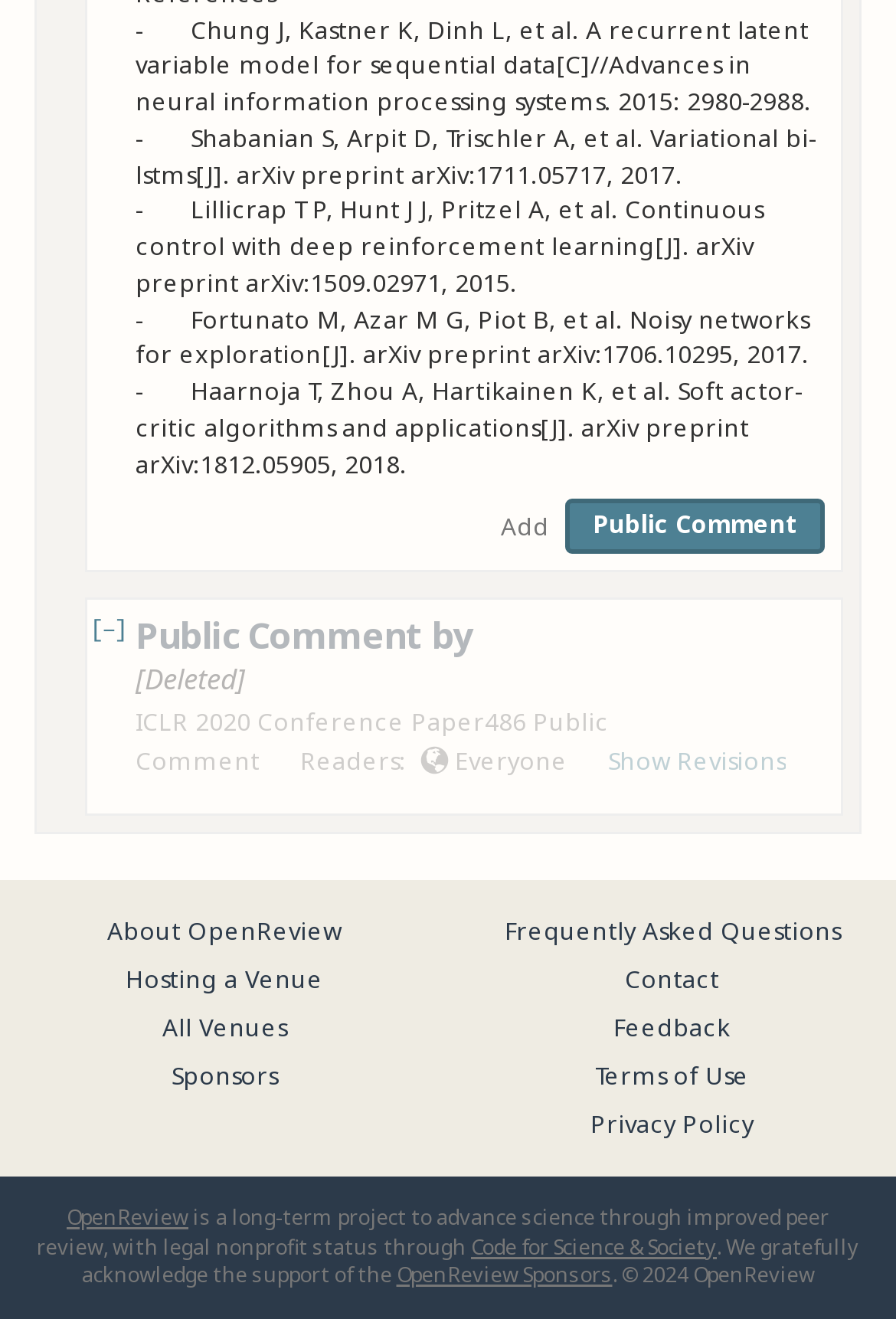Pinpoint the bounding box coordinates of the element that must be clicked to accomplish the following instruction: "Show revisions". The coordinates should be in the format of four float numbers between 0 and 1, i.e., [left, top, right, bottom].

[0.678, 0.565, 0.921, 0.589]